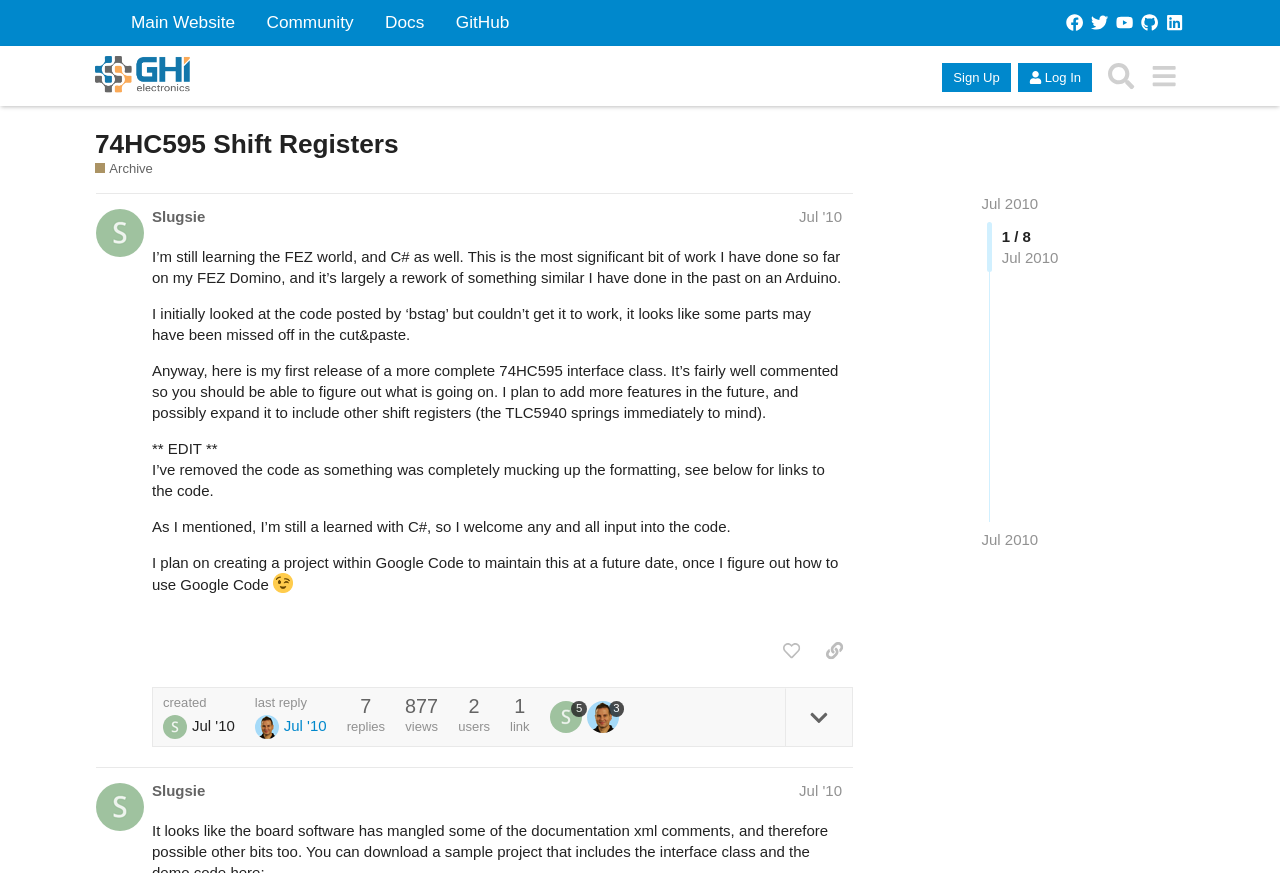Present a detailed account of what is displayed on the webpage.

This webpage is a forum discussion page from GHI Electronics' Forums, specifically the "Archive" section. At the top, there is a header with links to the main website, community, docs, and GitHub. Below that, there is a navigation menu with links to various sections of the forum.

The main content of the page is a discussion thread started by a user named Slugsie in July 2010. The thread title is "74HC595 Shift Registers" and is marked as an archived, outdated discussion. The thread has 8 pages, as indicated by the "1 / 8" text at the top right.

Slugsie's initial post is a lengthy text describing their experience with the FEZ world and C# programming, and sharing their work on a 74HC595 interface class. The post includes several paragraphs of text, with some formatting issues, and an image of a smiling face at the end.

Below the initial post, there are various buttons and links, including options to like the post, copy a link to the post, and expand topic details. There is also information about the post, such as the creation date and time, the number of replies and views, and the users who participated in the discussion.

The page also includes a sidebar with links to other discussions, including the most recent reply in this thread, which is from July 14, 2010.